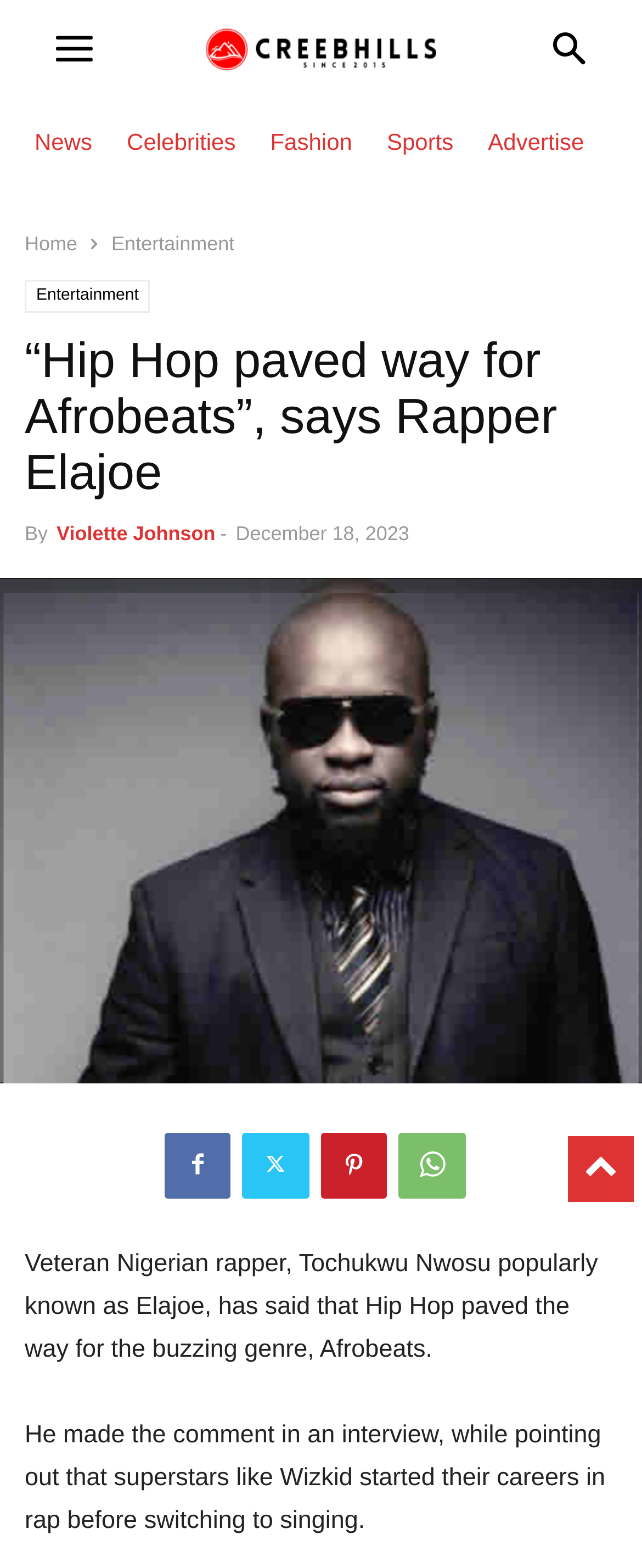Please find the bounding box coordinates of the element's region to be clicked to carry out this instruction: "Read more about Entertainment".

[0.038, 0.179, 0.234, 0.2]